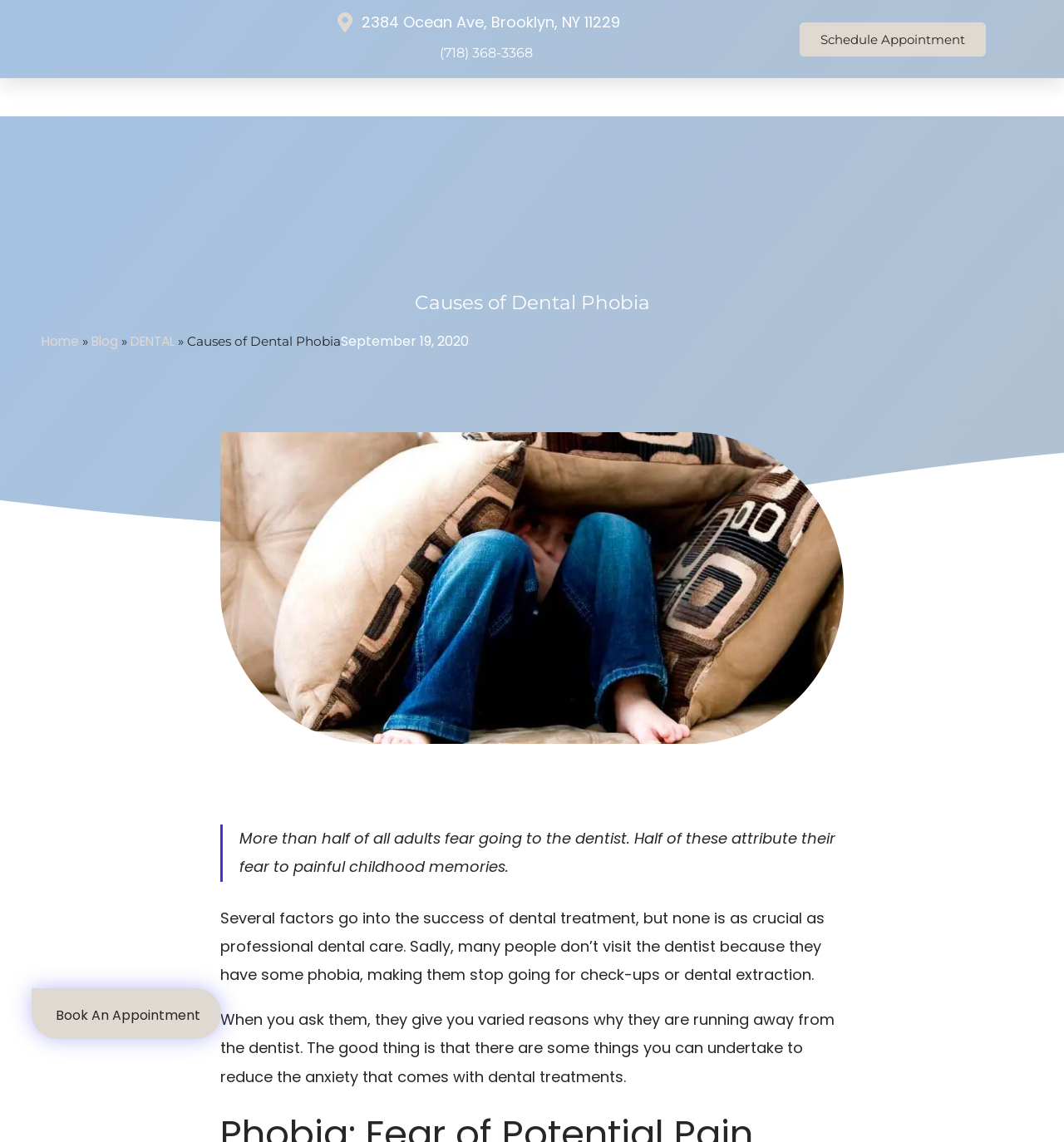Extract the primary headline from the webpage and present its text.

Causes of Dental Phobia